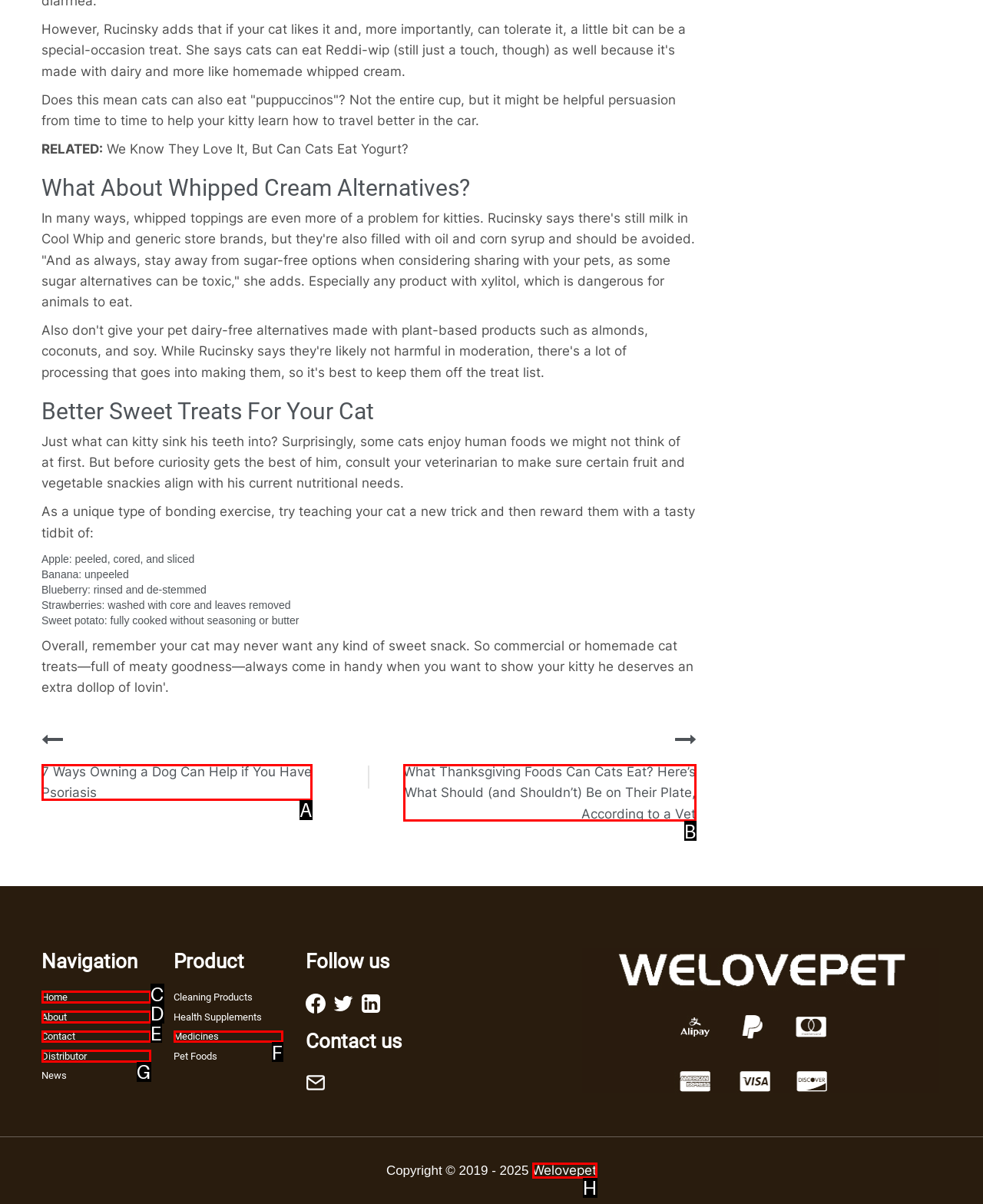Using the provided description: Medicines, select the most fitting option and return its letter directly from the choices.

F